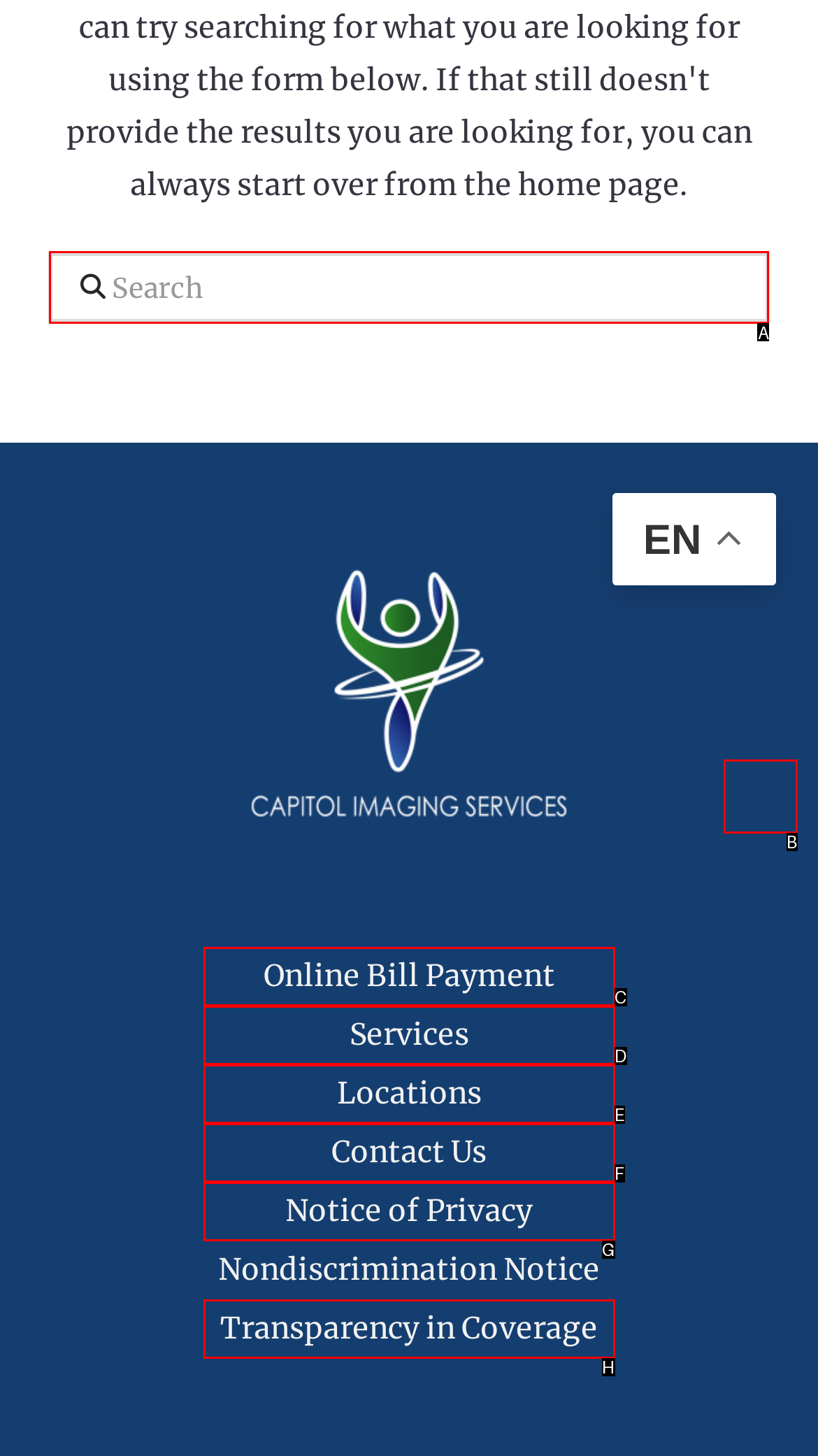Given the description: alt="GotPrint Blog", identify the corresponding option. Answer with the letter of the appropriate option directly.

None